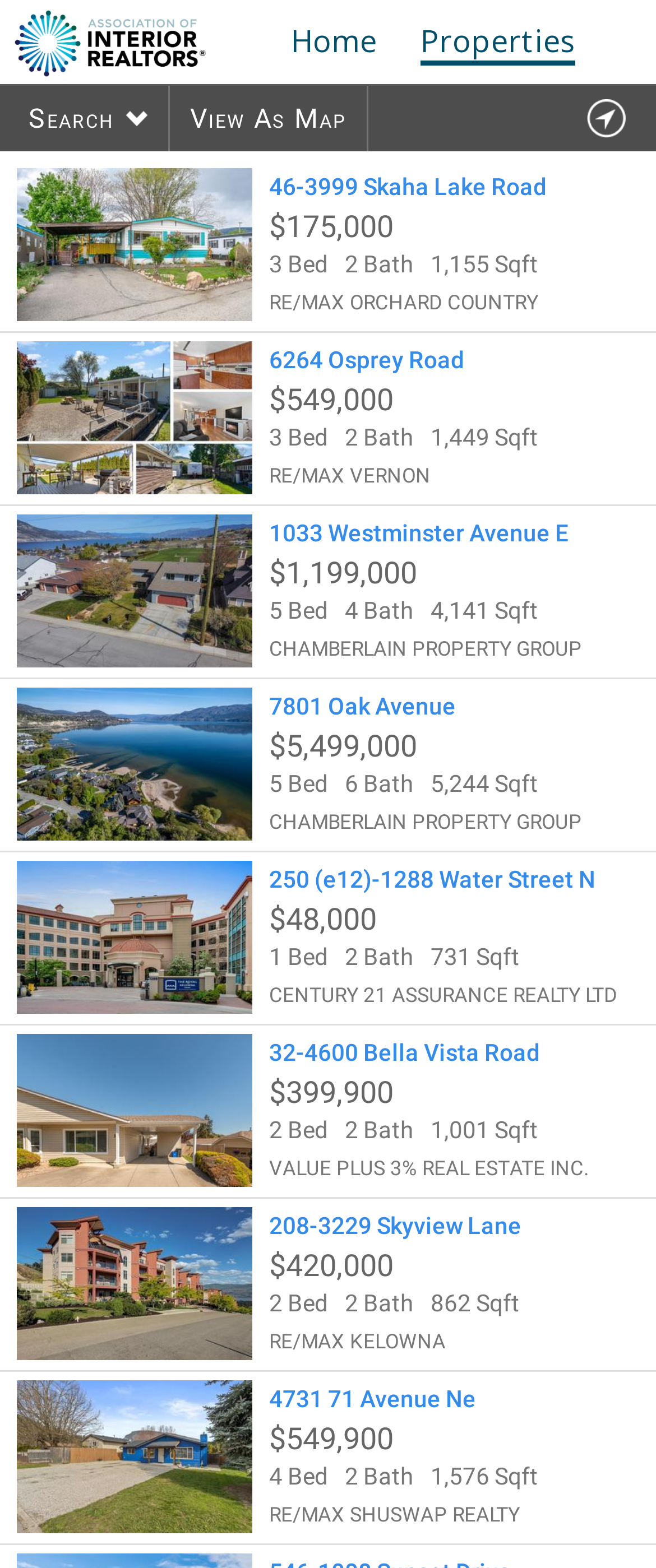Using a single word or phrase, answer the following question: 
What is the maximum square footage of a property?

5,244 Sqft